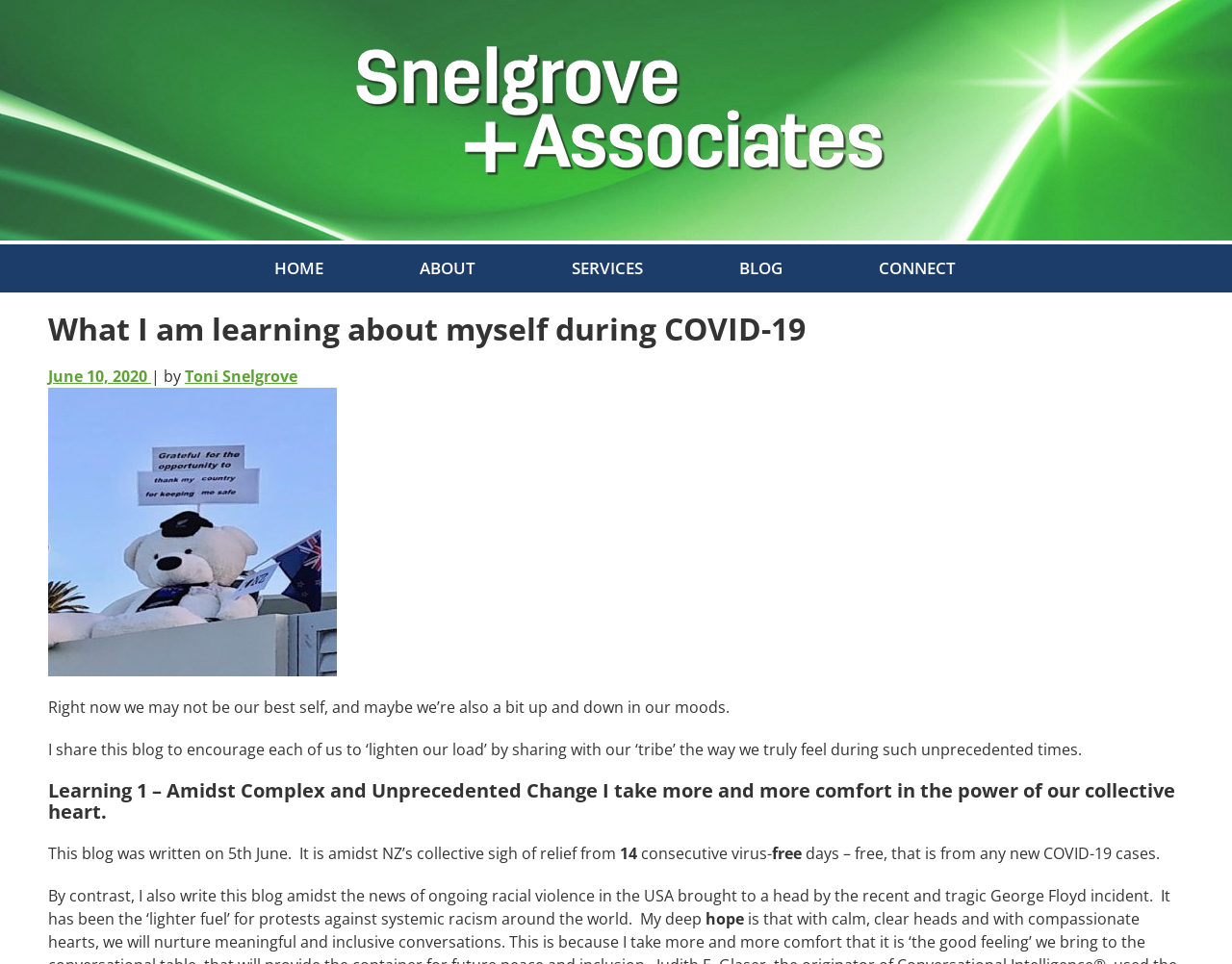Answer succinctly with a single word or phrase:
What is the name of the person involved in the racial violence incident?

George Floyd